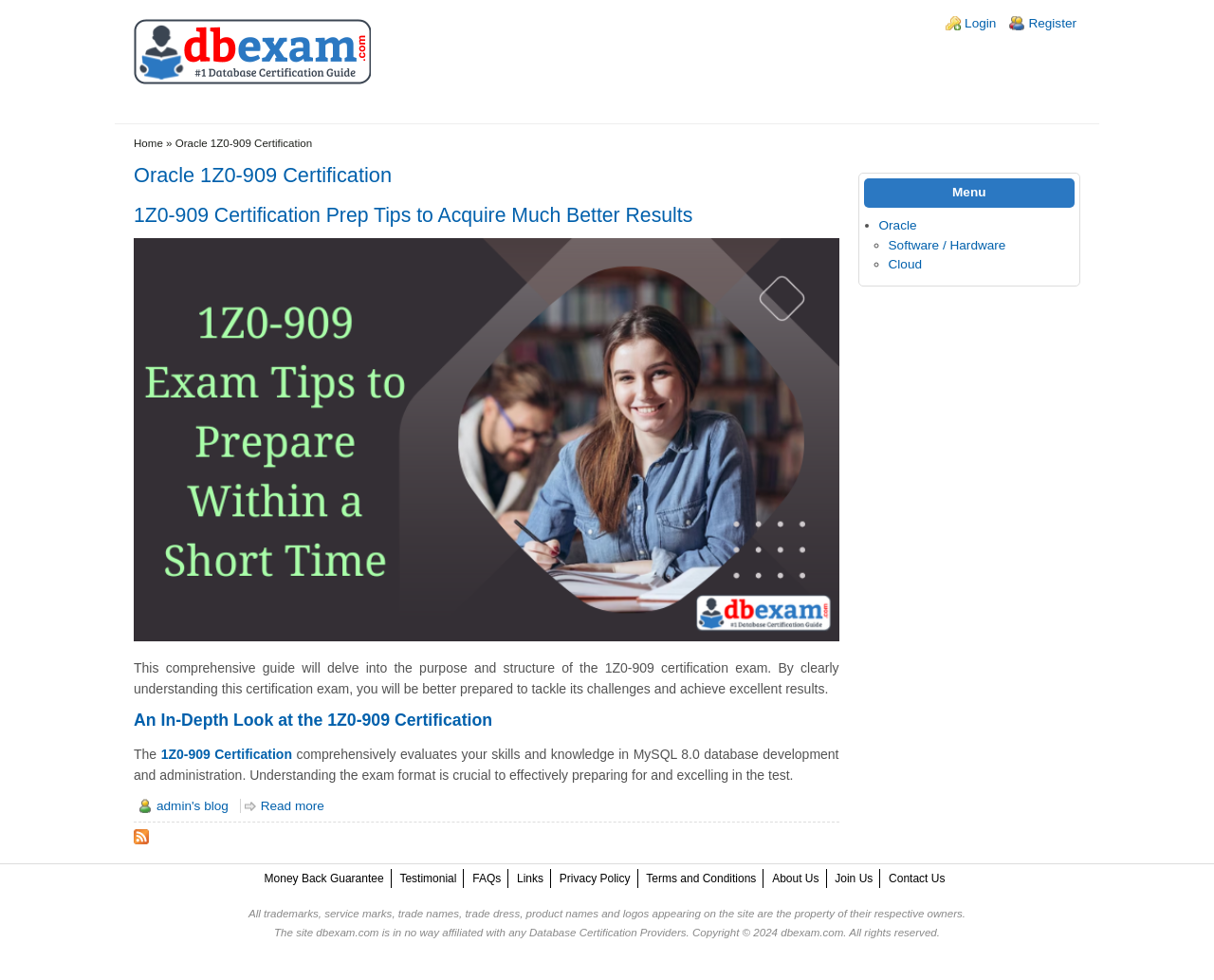What is the benefit of understanding the 1Z0-909 certification exam structure?
Refer to the screenshot and deliver a thorough answer to the question presented.

According to the webpage, understanding the structure of the 1Z0-909 certification exam is crucial to effectively preparing for and exceling in the test, which can lead to better preparation and excellent results.